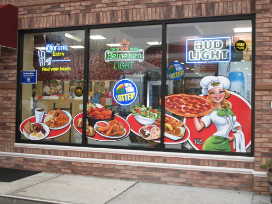What is displayed above the chef?
Look at the image and answer the question with a single word or phrase.

Logos for popular beer brands